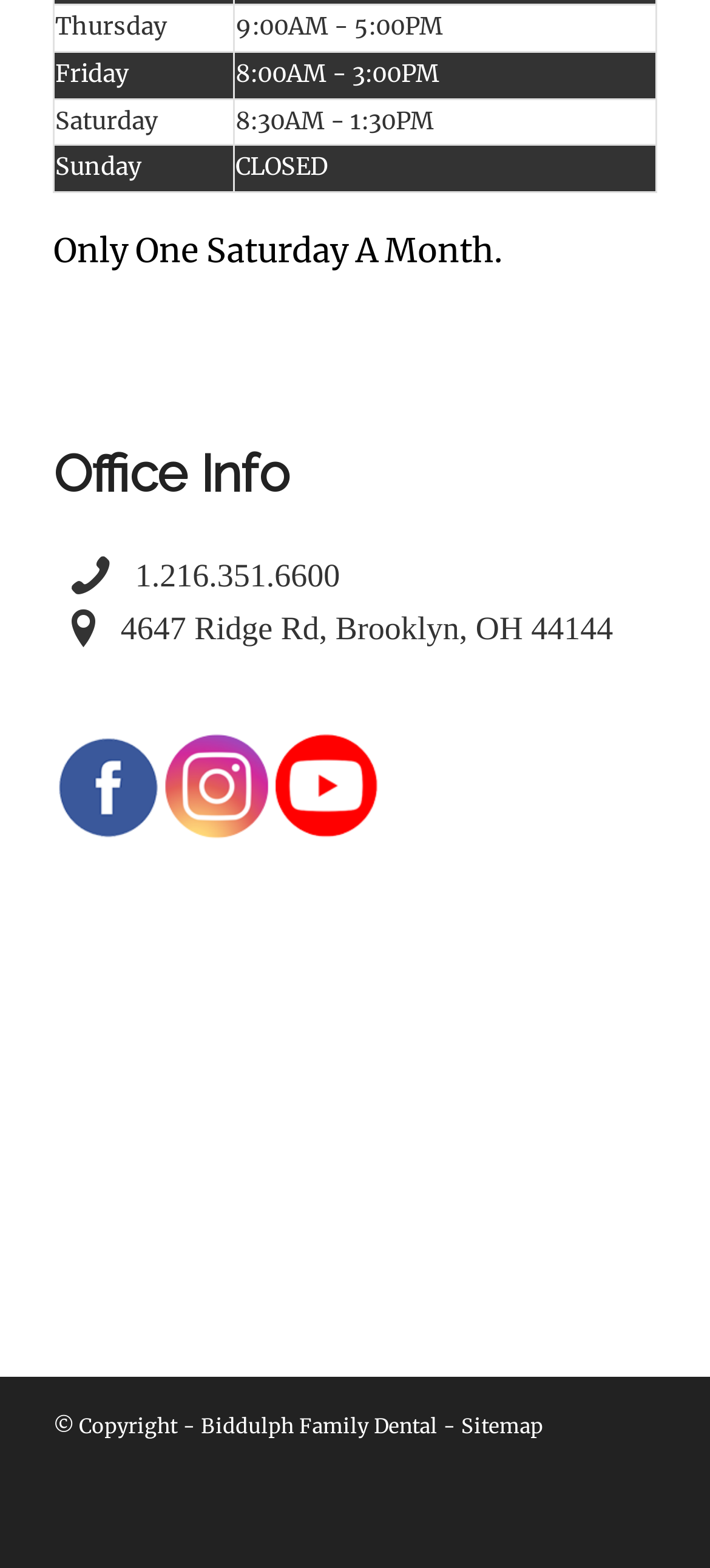What social media platforms are linked on the webpage?
Refer to the image and provide a one-word or short phrase answer.

Facebook, Instagram, YouTube